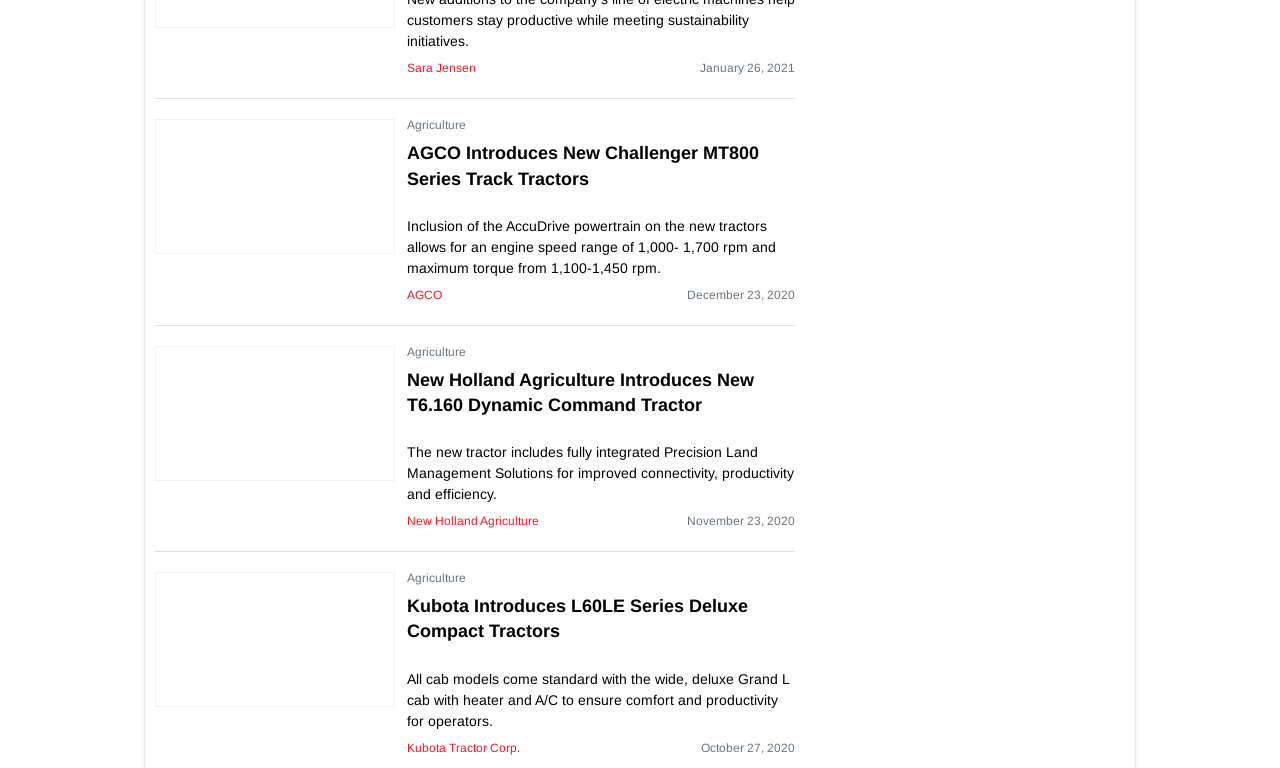Find the bounding box coordinates for the area that should be clicked to accomplish the instruction: "Explore the Agriculture category".

[0.318, 0.15, 0.364, 0.176]